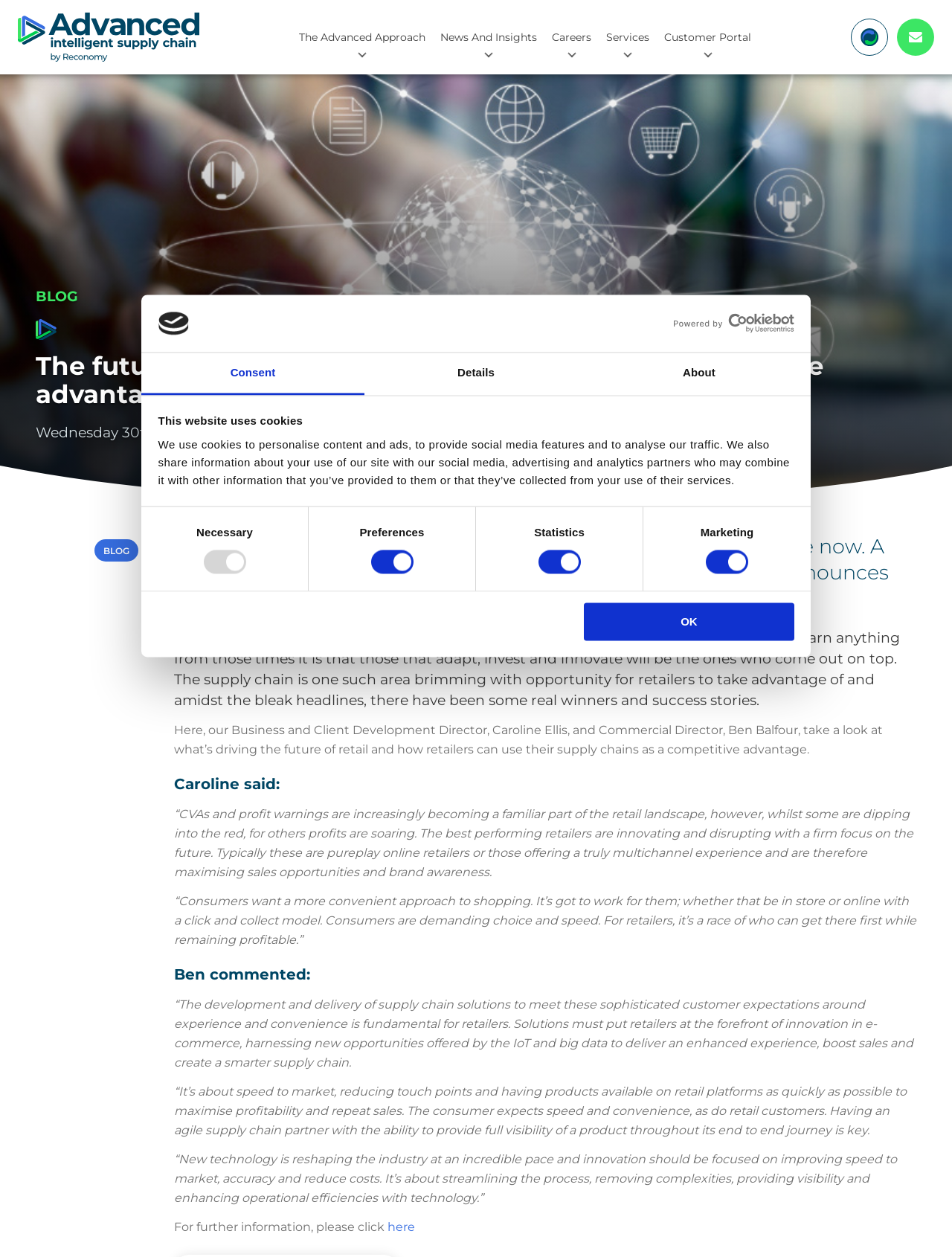What is the topic of the article on the webpage?
Answer the question with just one word or phrase using the image.

The future of retail